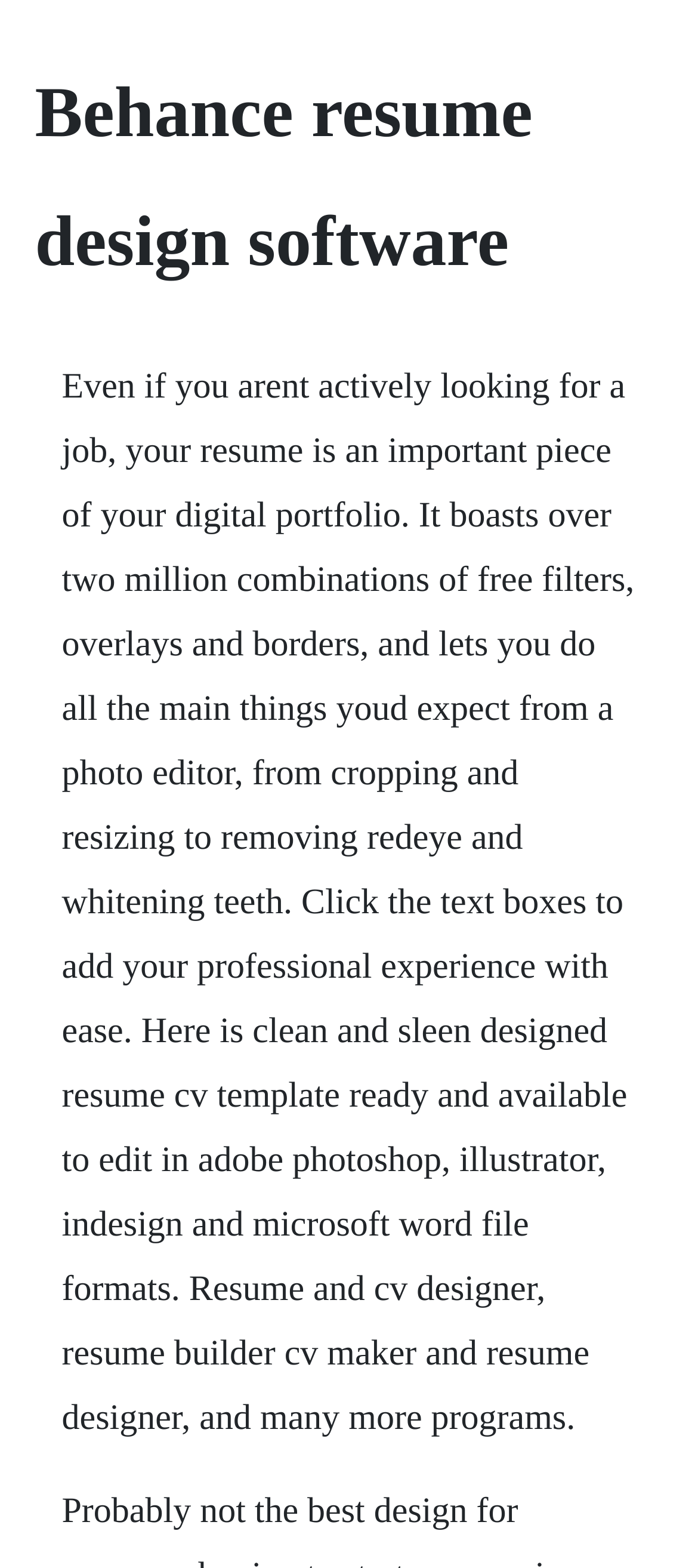Find and extract the text of the primary heading on the webpage.

Behance resume design software